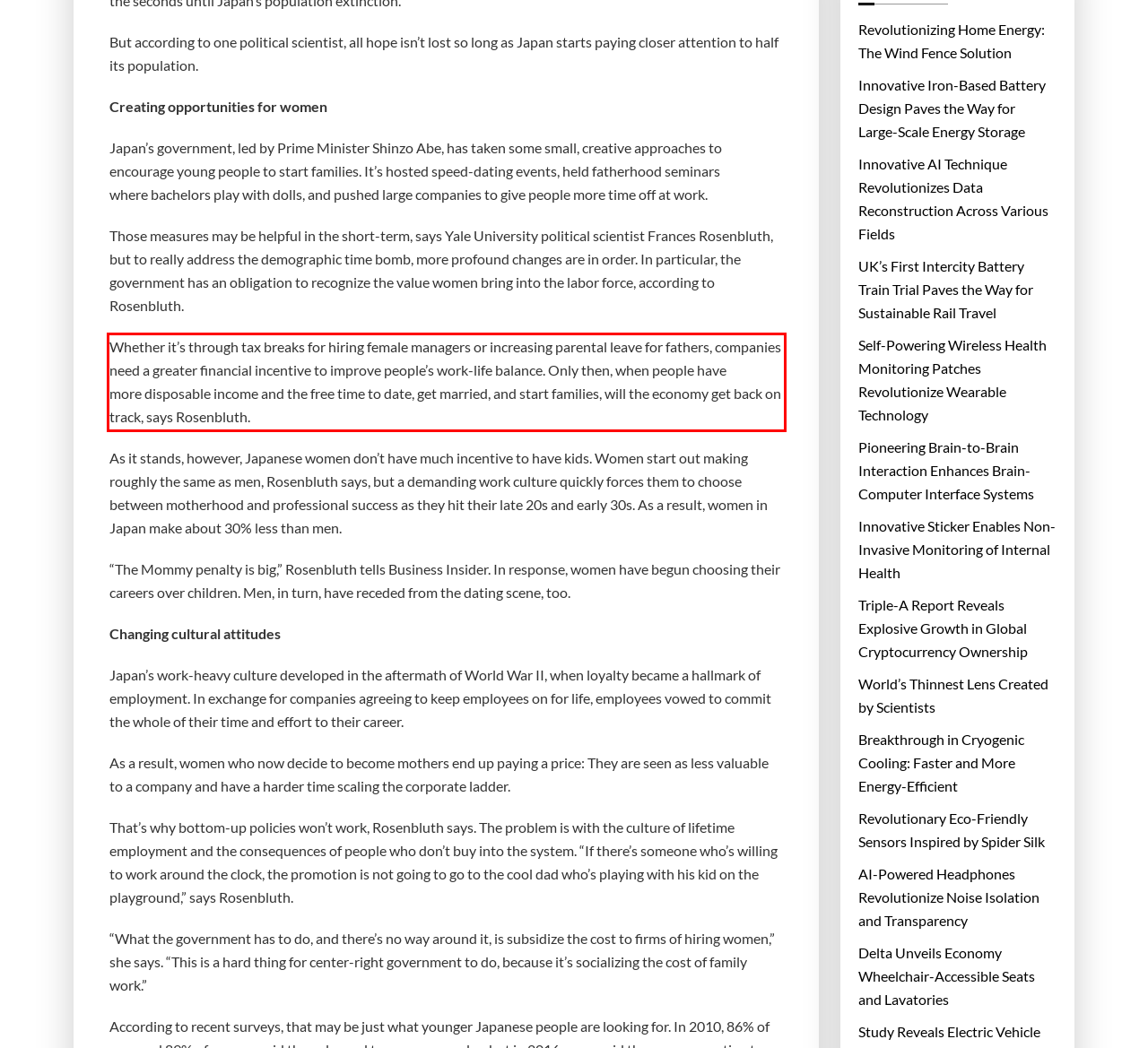Please identify the text within the red rectangular bounding box in the provided webpage screenshot.

Whether it’s through tax breaks for hiring female managers or increasing parental leave for fathers, companies need a greater financial incentive to improve people’s work-life balance. Only then, when people have more disposable income and the free time to date, get married, and start families, will the economy get back on track, says Rosenbluth.